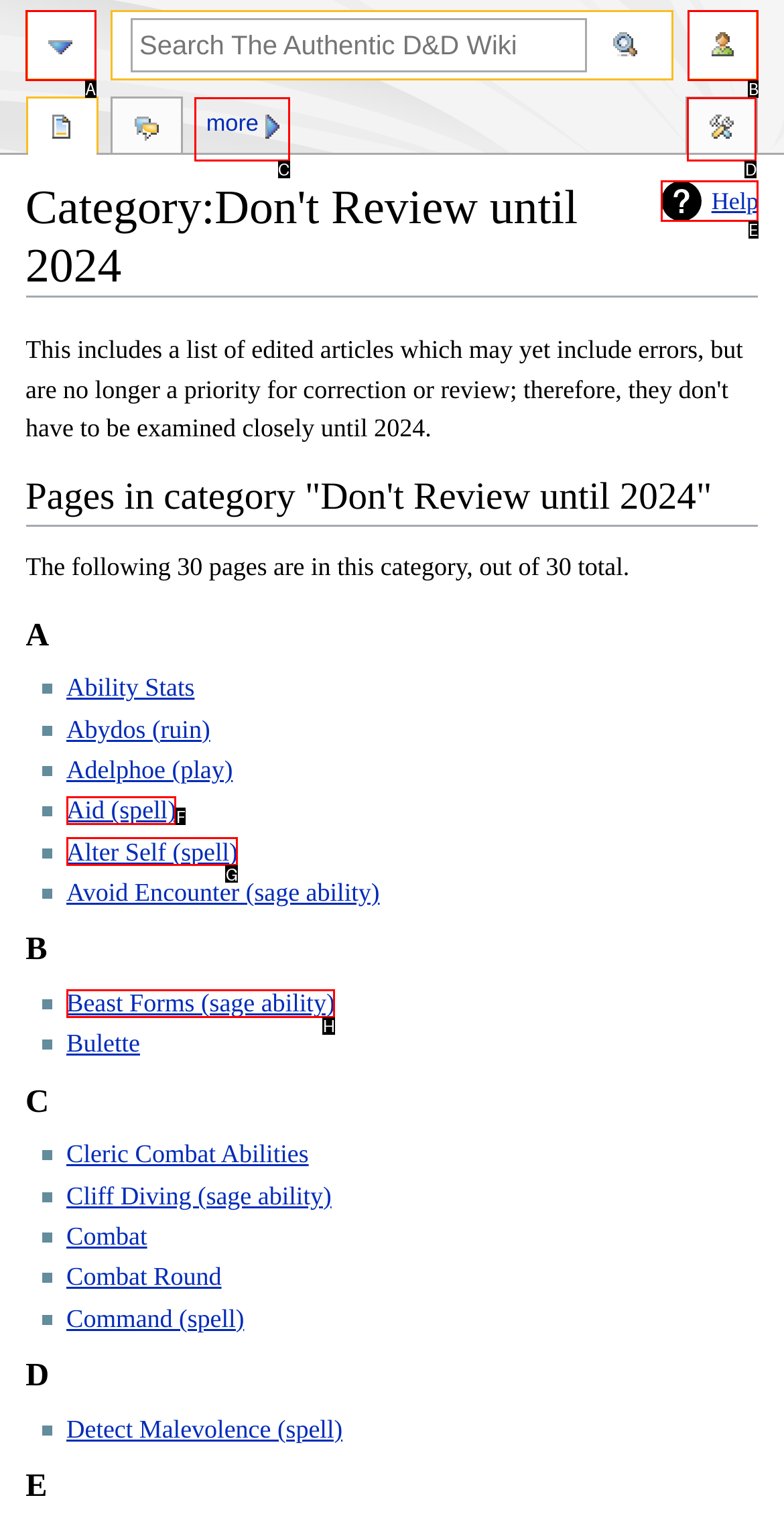Which lettered option should be clicked to perform the following task: Click on the 'Help' link
Respond with the letter of the appropriate option.

E